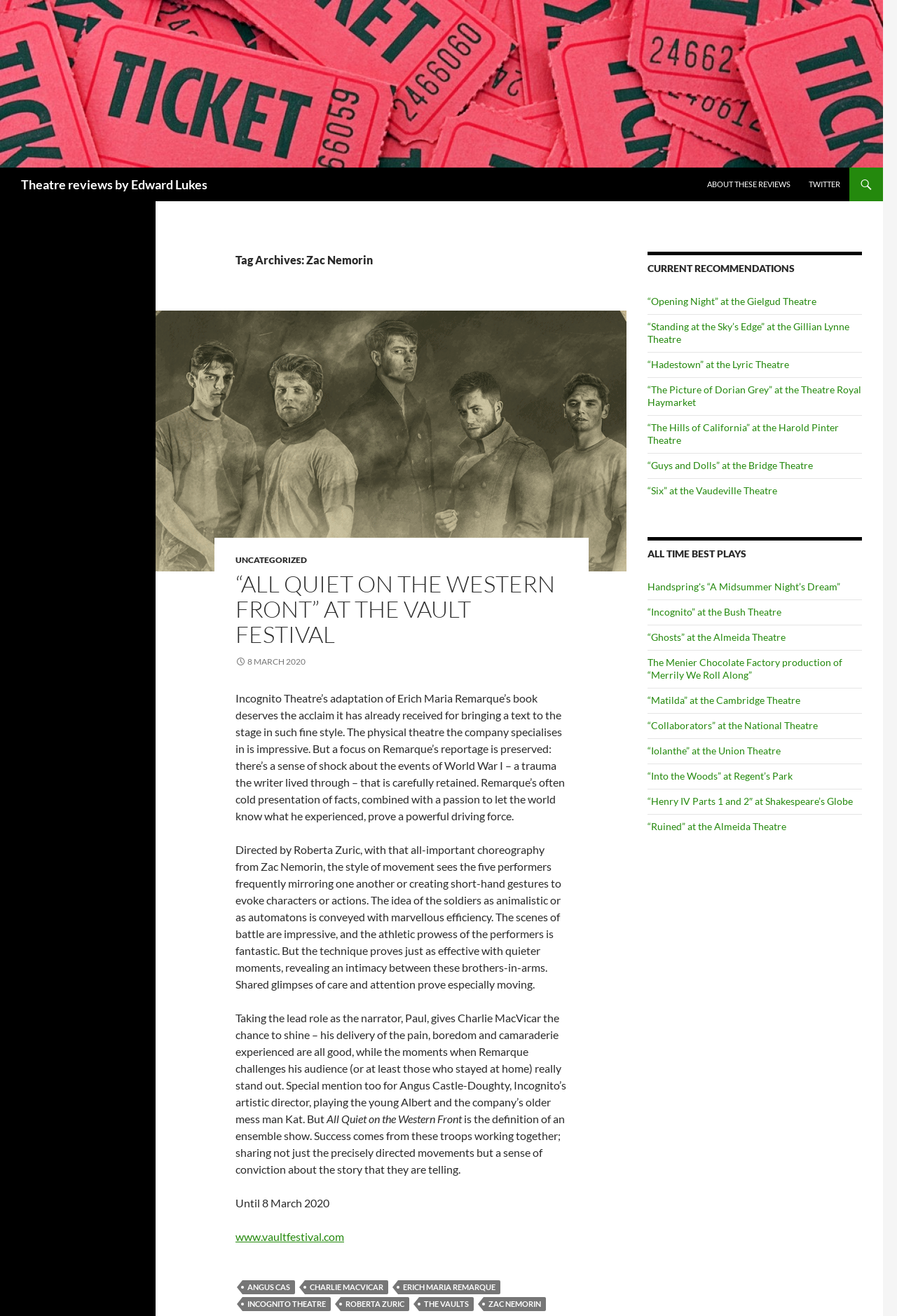Identify the bounding box coordinates of the region I need to click to complete this instruction: "Explore current recommendations".

[0.722, 0.22, 0.961, 0.383]